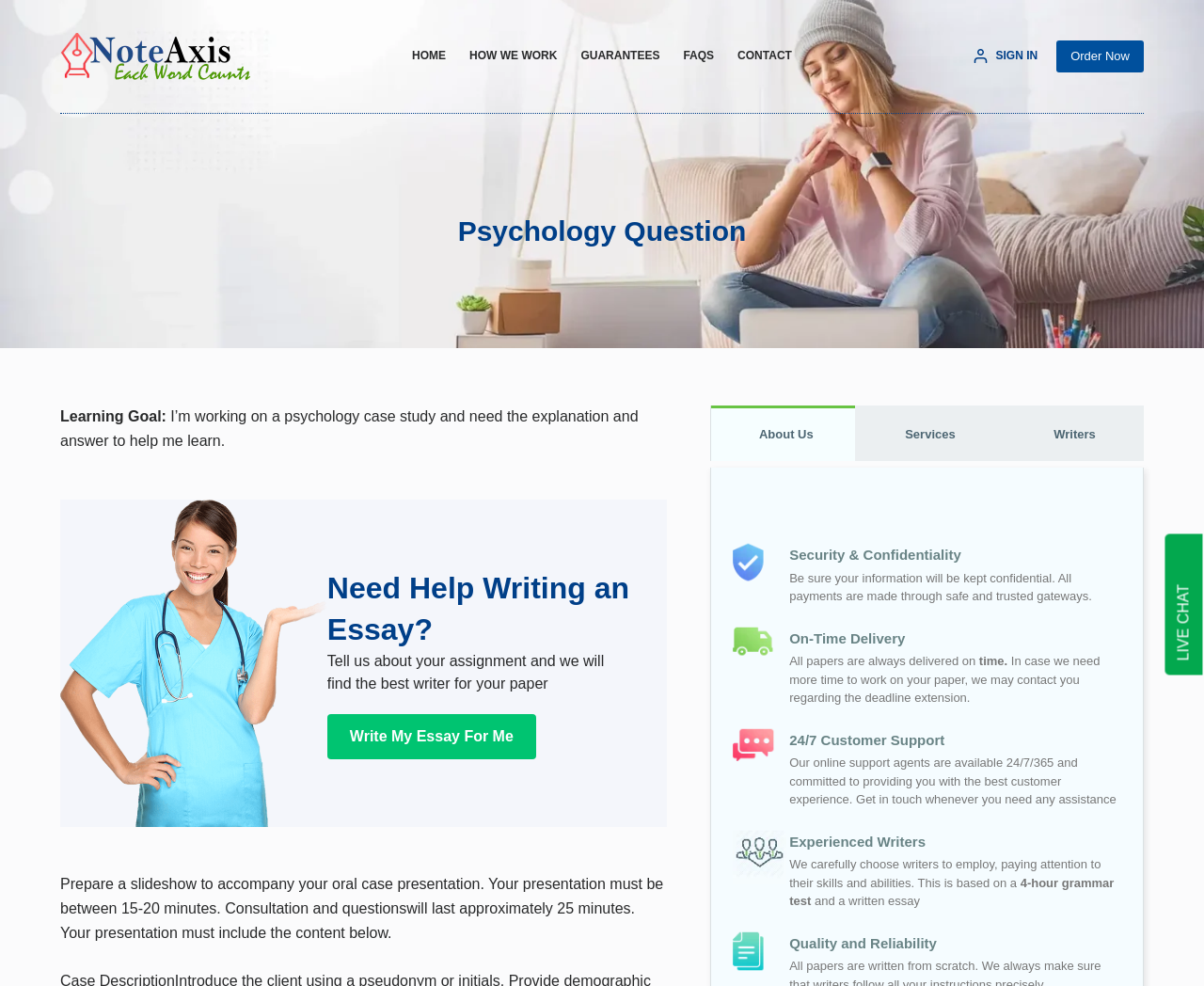Identify the bounding box coordinates for the region to click in order to carry out this instruction: "Click the 'Order Now' button". Provide the coordinates using four float numbers between 0 and 1, formatted as [left, top, right, bottom].

[0.877, 0.041, 0.95, 0.073]